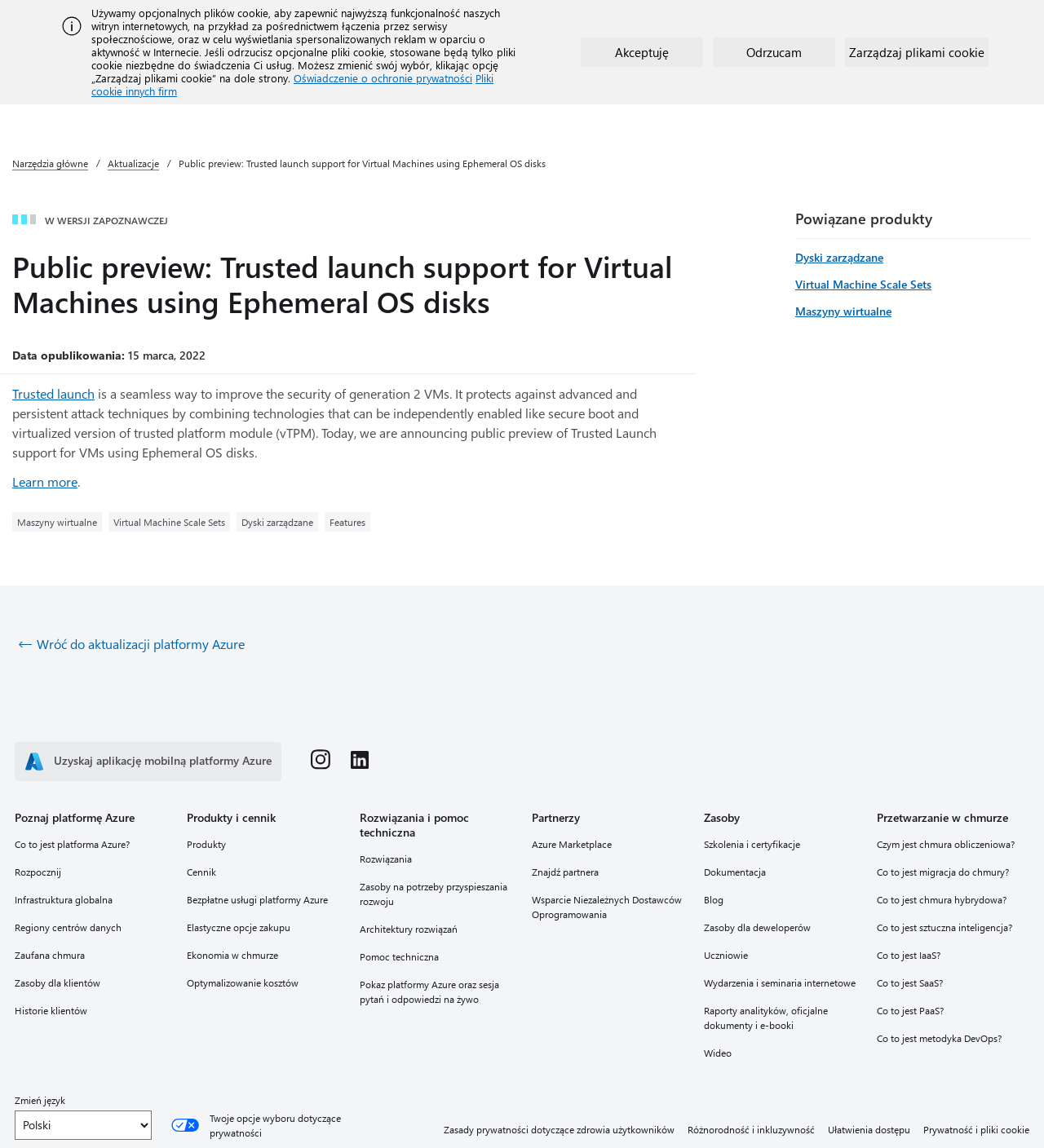Please locate and retrieve the main header text of the webpage.

Public preview: Trusted launch support for Virtual Machines using Ephemeral OS disks